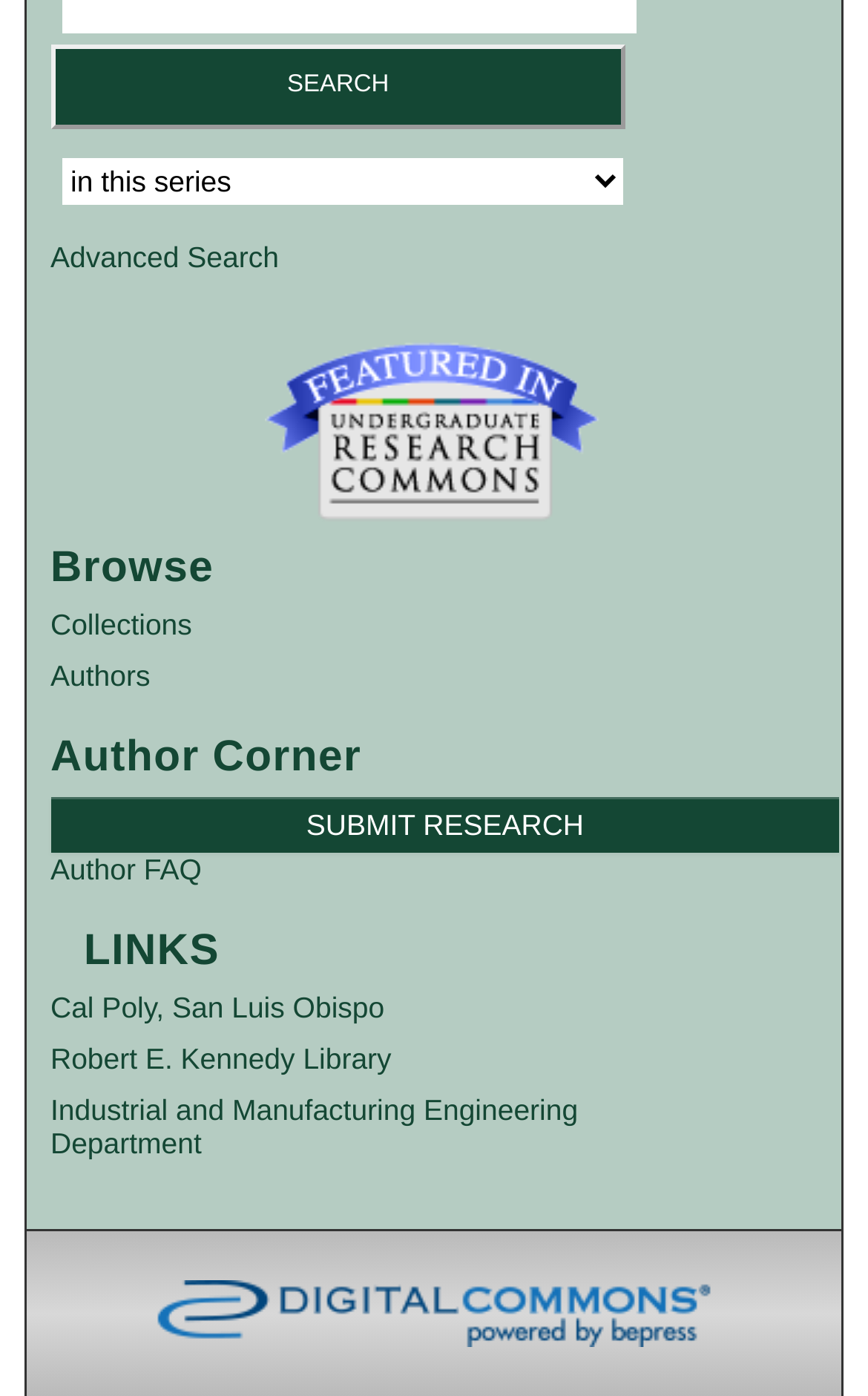Based on the element description "Authors", predict the bounding box coordinates of the UI element.

[0.058, 0.472, 0.942, 0.496]